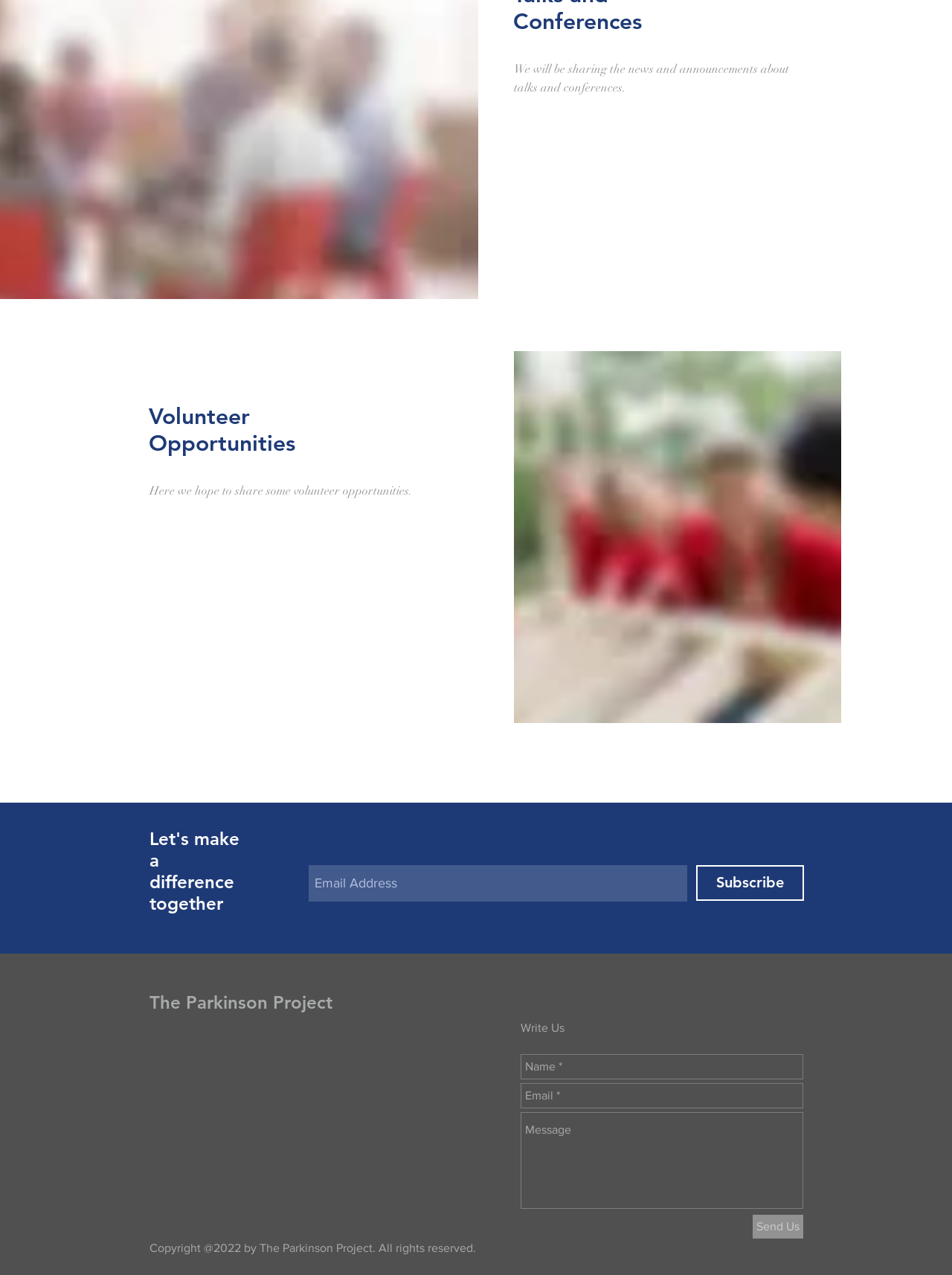What is the name of the project?
Using the details shown in the screenshot, provide a comprehensive answer to the question.

The heading 'The Parkinson Project' is located near the bottom of the page, which suggests that it is the title of the project or organization.